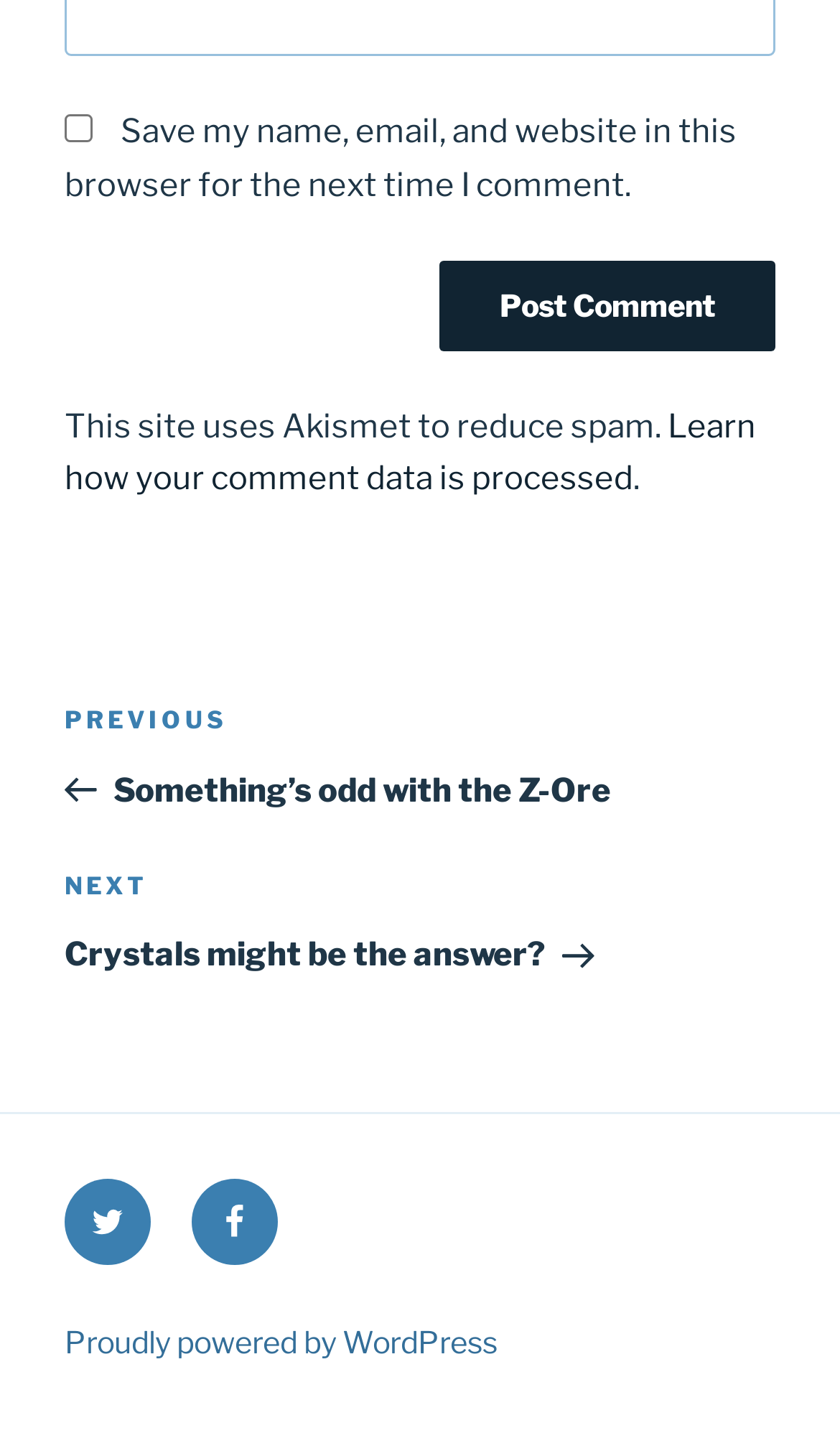Given the element description, predict the bounding box coordinates in the format (top-left x, top-left y, bottom-right x, bottom-right y), using floating point numbers between 0 and 1: name="submit" value="Post Comment"

[0.523, 0.18, 0.923, 0.243]